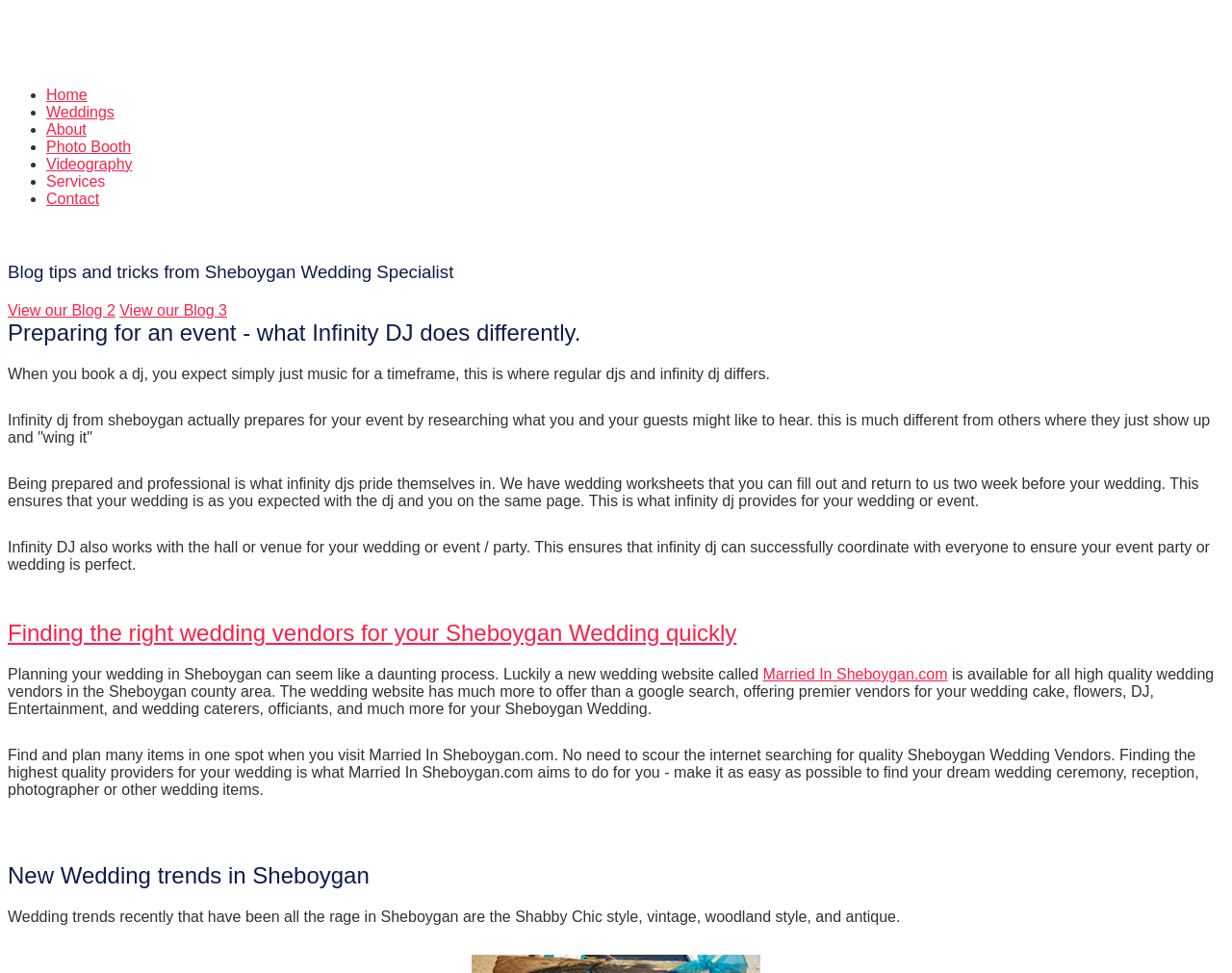Find the bounding box coordinates of the area that needs to be clicked in order to achieve the following instruction: "Find the right wedding vendors for your Sheboygan Wedding quickly". The coordinates should be specified as four float numbers between 0 and 1, i.e., [left, top, right, bottom].

[0.006, 0.637, 0.598, 0.664]